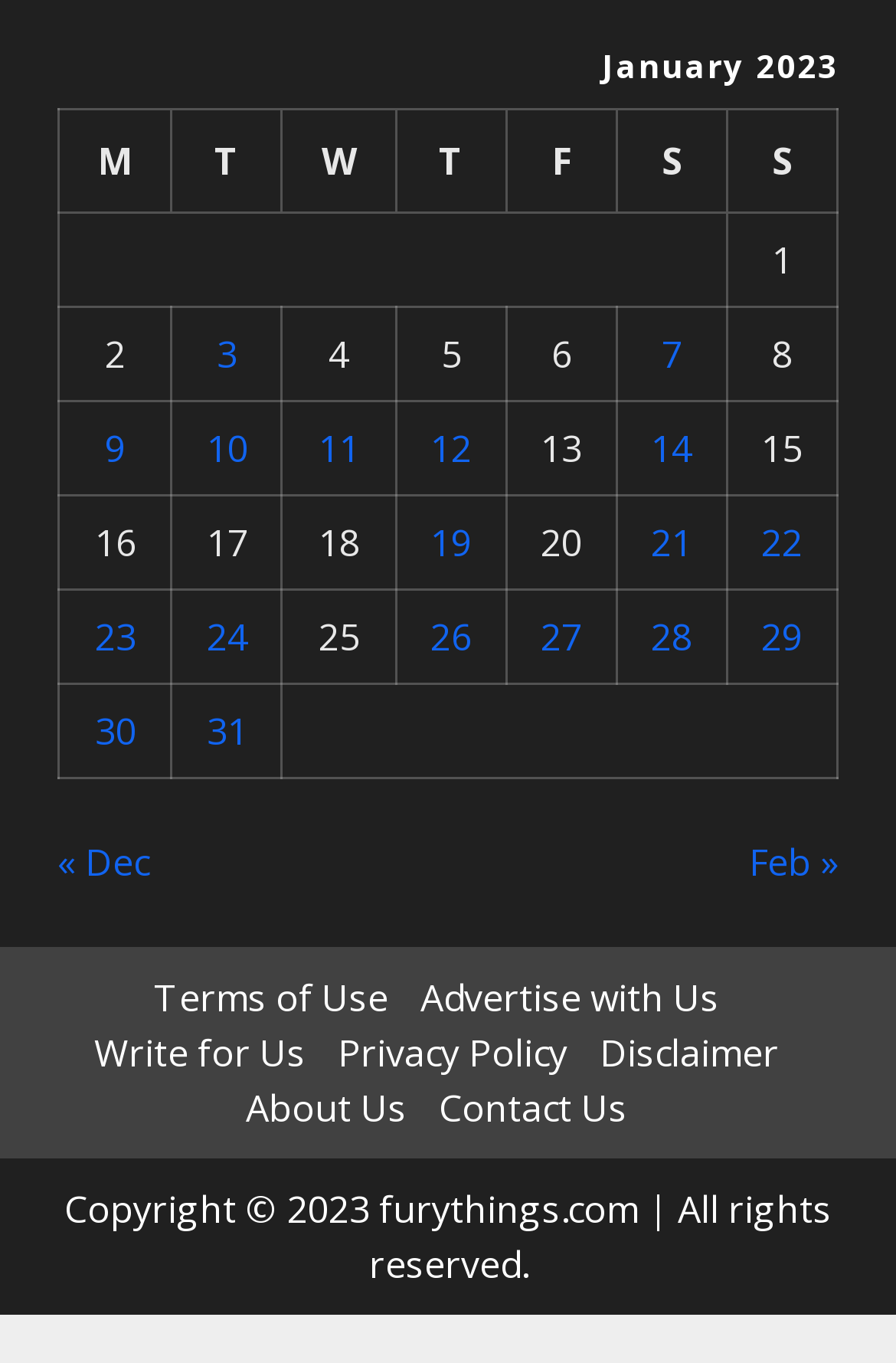How many days are listed in the table?
Respond to the question with a single word or phrase according to the image.

31